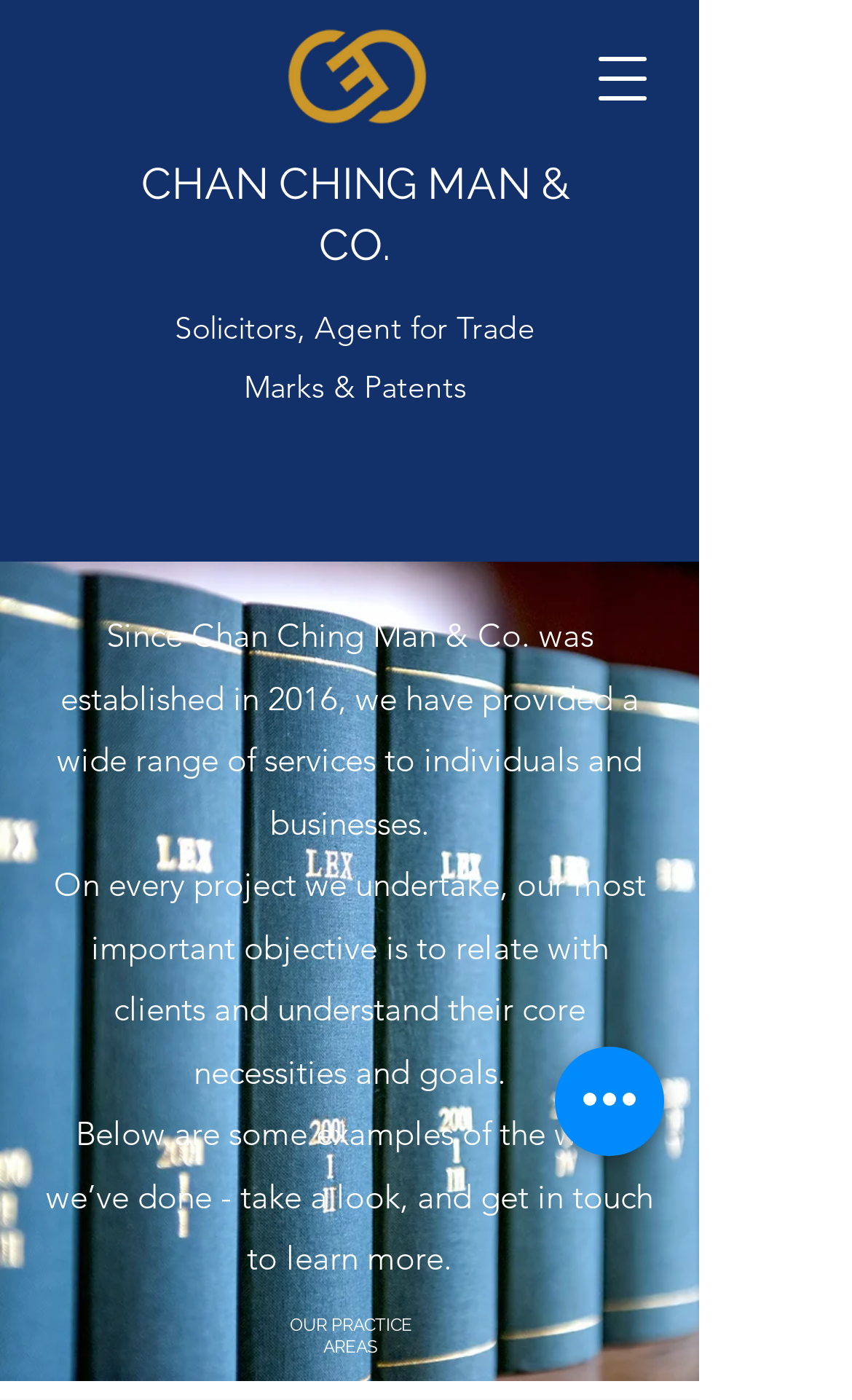Ascertain the bounding box coordinates for the UI element detailed here: "CHAN CHING MAN & CO.". The coordinates should be provided as [left, top, right, bottom] with each value being a float between 0 and 1.

[0.165, 0.112, 0.668, 0.194]